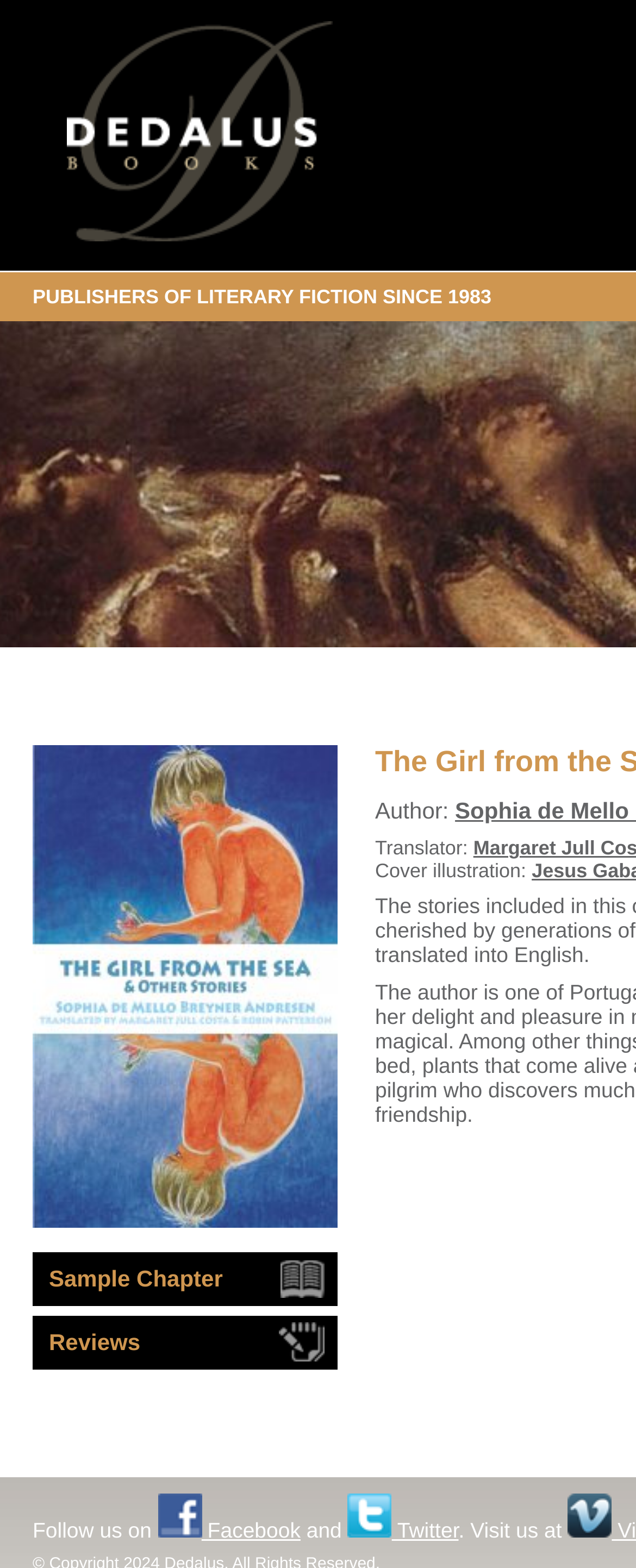From the image, can you give a detailed response to the question below:
What is the theme of the books published by Dedalus Books?

I found the answer by looking at the static text 'PUBLISHERS OF LITERARY FICTION SINCE 1983' which suggests that Dedalus Books publishes literary fiction.